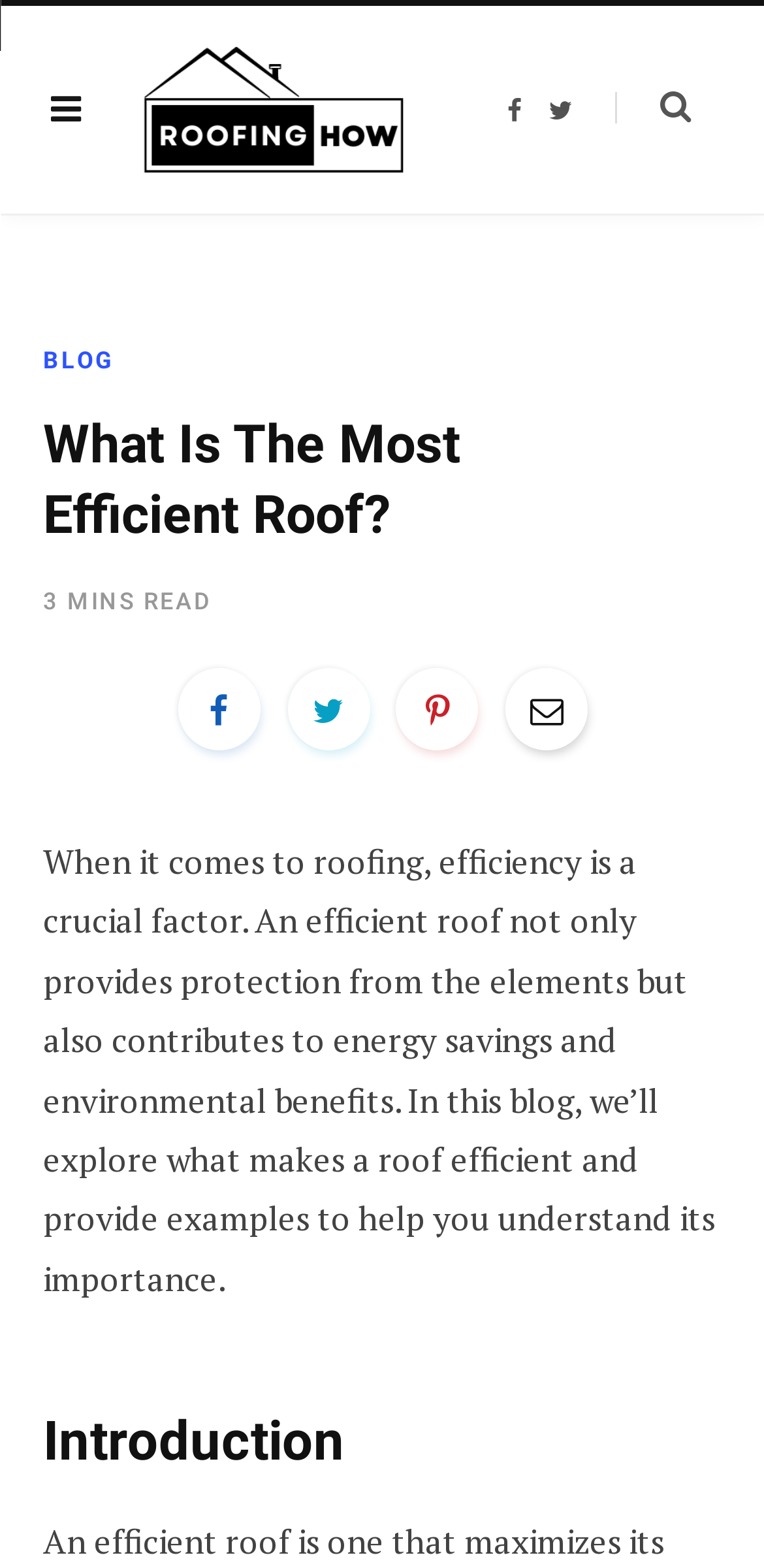Identify the bounding box coordinates for the UI element described as follows: "Email". Ensure the coordinates are four float numbers between 0 and 1, formatted as [left, top, right, bottom].

[0.662, 0.426, 0.77, 0.478]